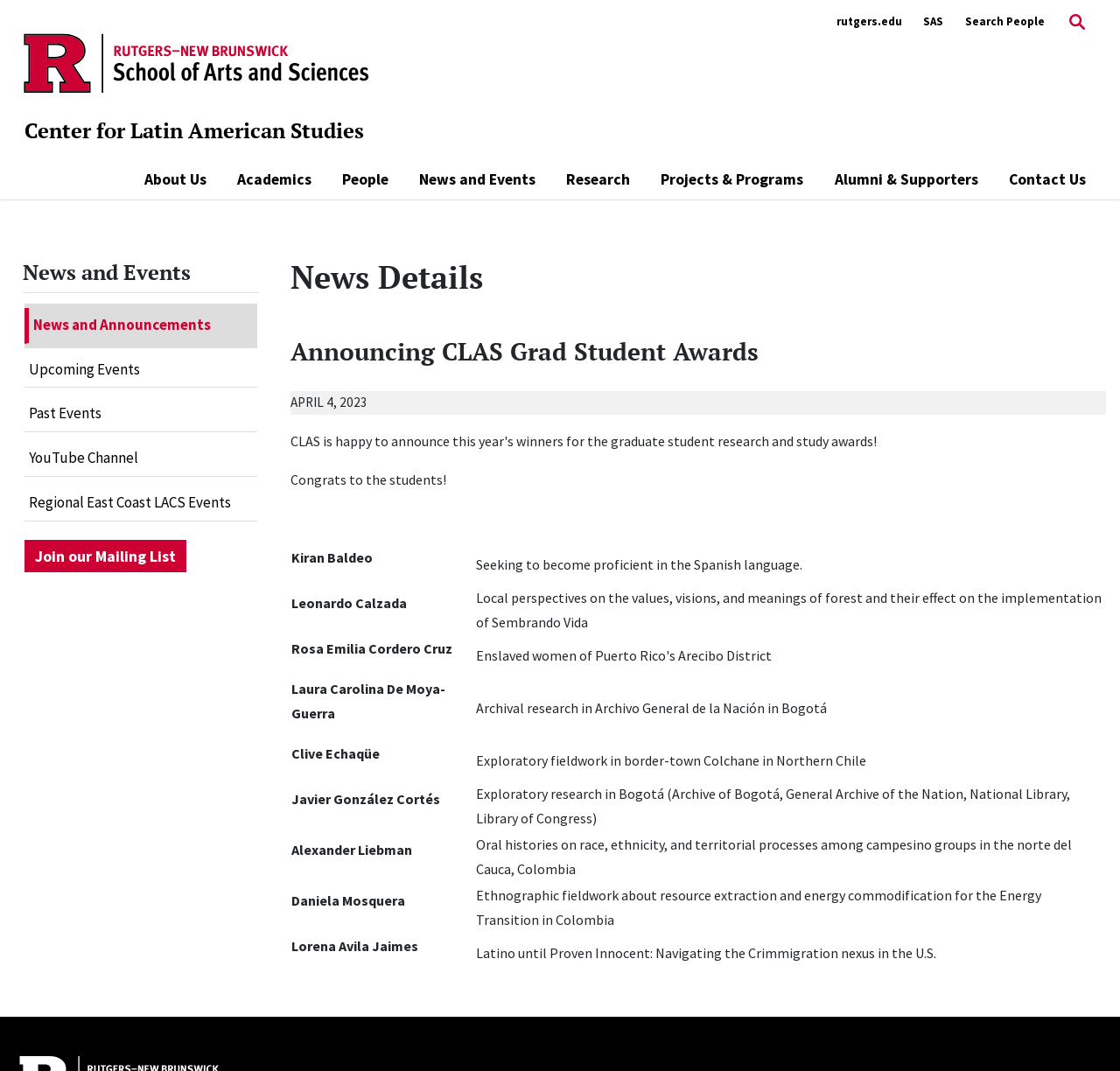Please provide the bounding box coordinates for the element that needs to be clicked to perform the following instruction: "View 'News and Announcements'". The coordinates should be given as four float numbers between 0 and 1, i.e., [left, top, right, bottom].

[0.025, 0.287, 0.23, 0.32]